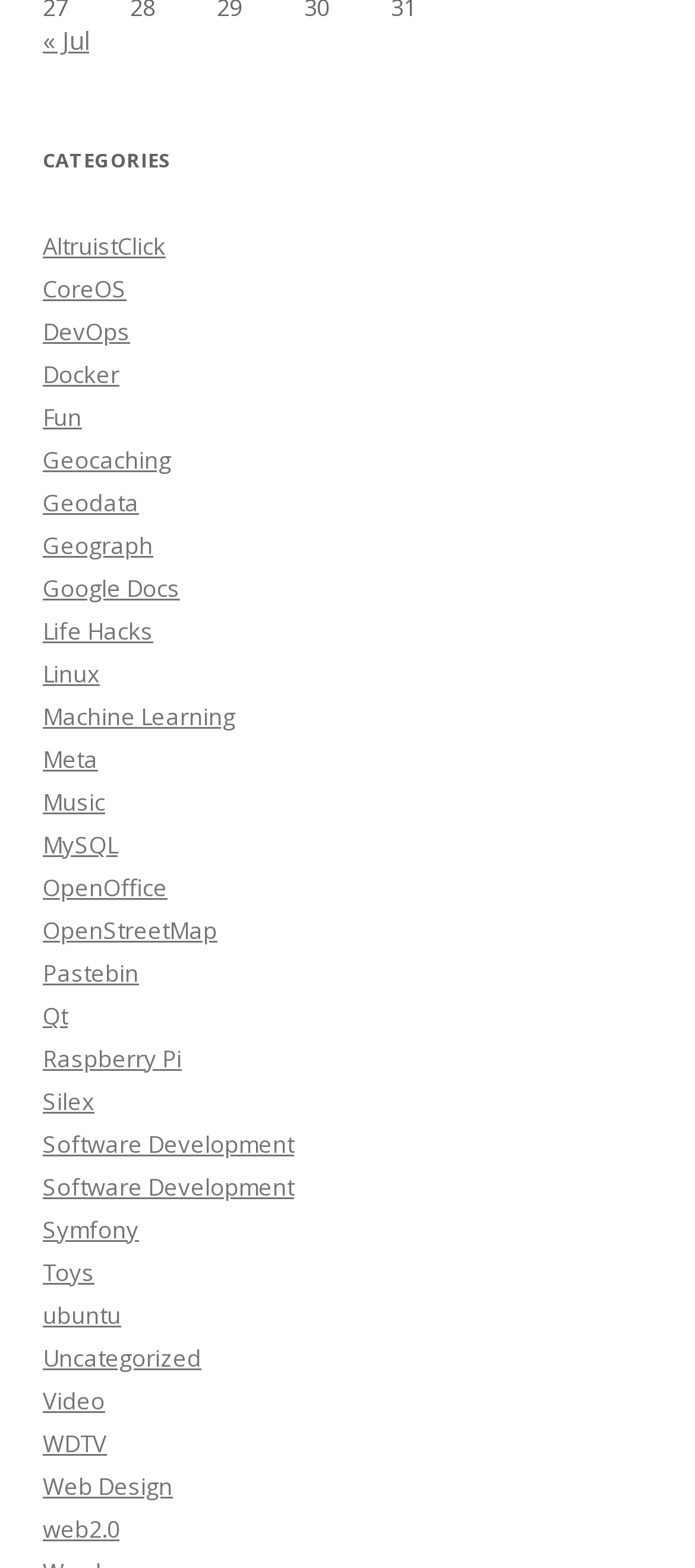Answer the following inquiry with a single word or phrase:
How many categories are listed?

31